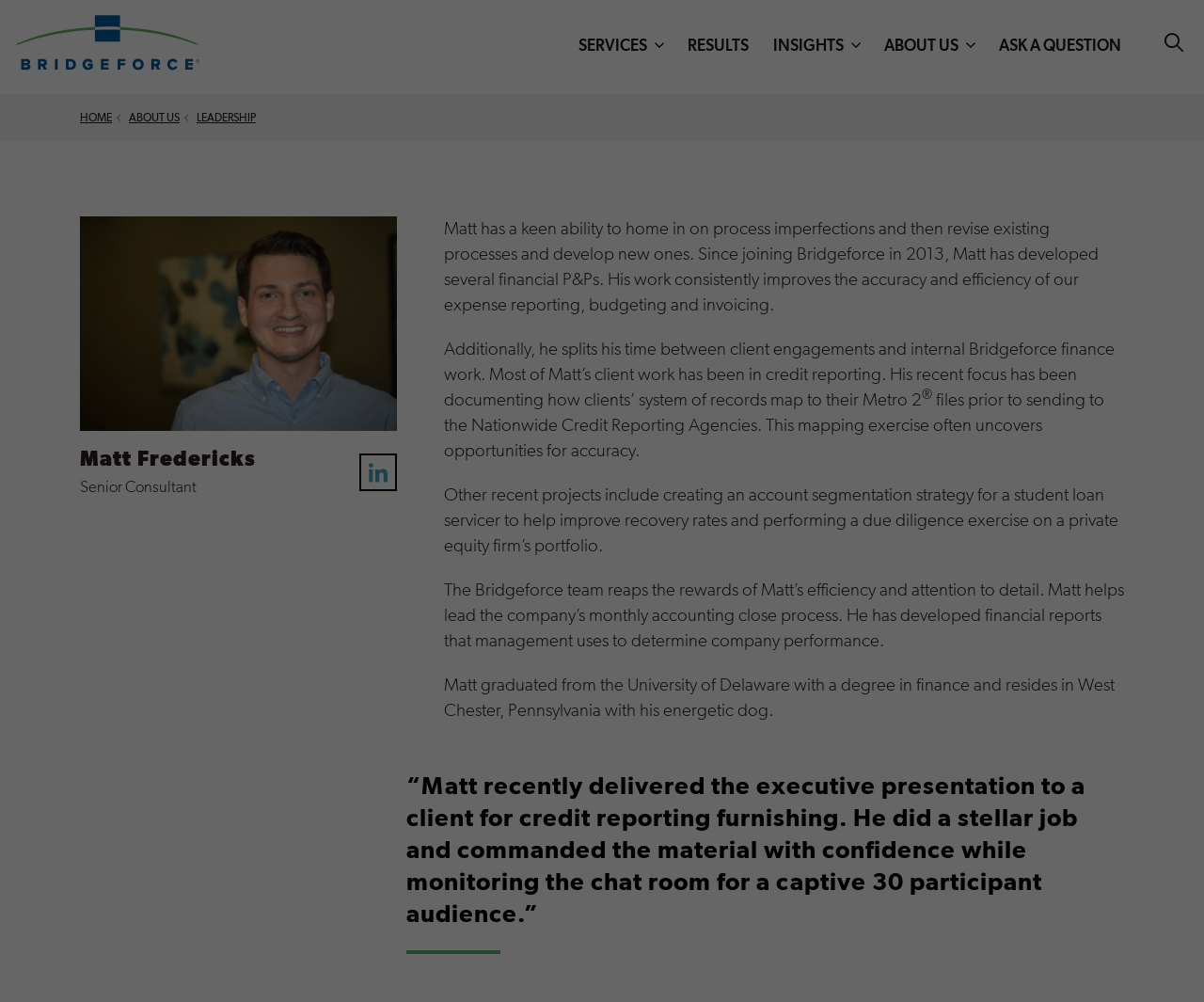What is Matt Fredericks' job title?
Answer the question based on the image using a single word or a brief phrase.

Senior Consultant